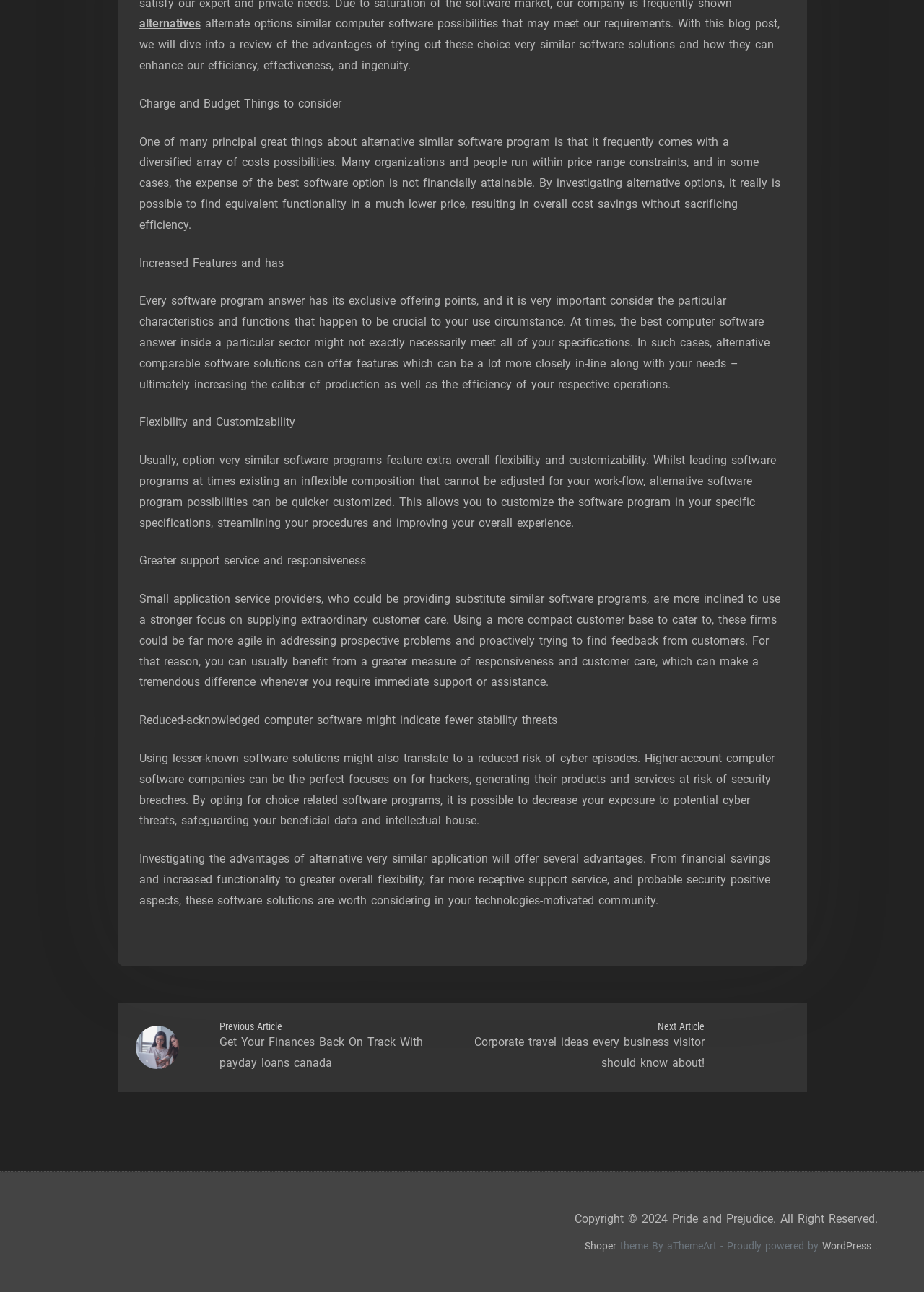Carefully observe the image and respond to the question with a detailed answer:
What can be customized in alternative software solutions?

The webpage mentions that alternative software solutions often feature extra flexibility and customizability, allowing users to customize the software to their specific workflow. This can streamline processes and improve overall experience.